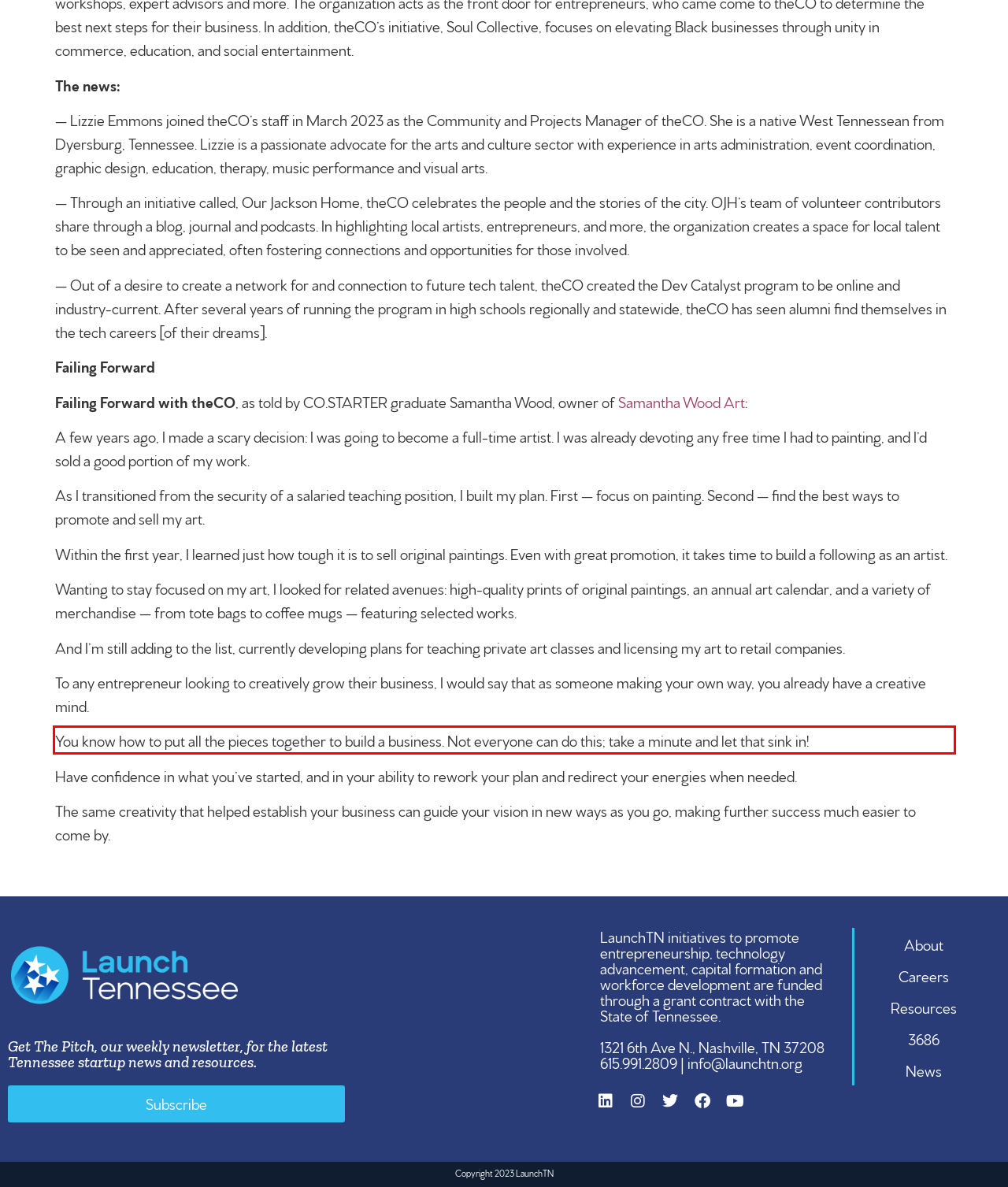Within the screenshot of the webpage, there is a red rectangle. Please recognize and generate the text content inside this red bounding box.

You know how to put all the pieces together to build a business. Not everyone can do this; take a minute and let that sink in!